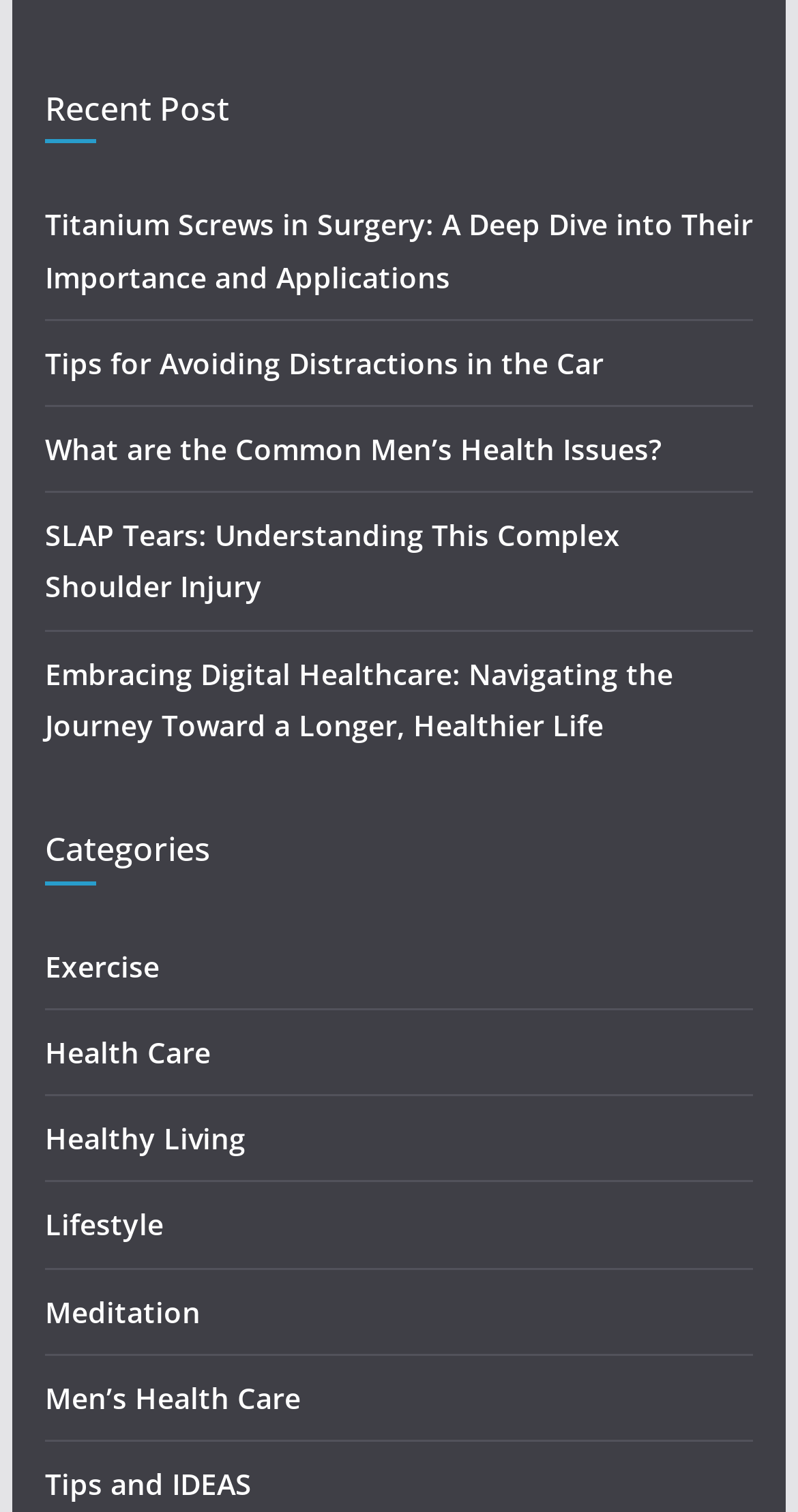With reference to the image, please provide a detailed answer to the following question: What is the category of the article 'Titanium Screws in Surgery: A Deep Dive into Their Importance and Applications'?

By examining the categories section, we can see that the article 'Titanium Screws in Surgery: A Deep Dive into Their Importance and Applications' is listed under the 'Health Care' category.